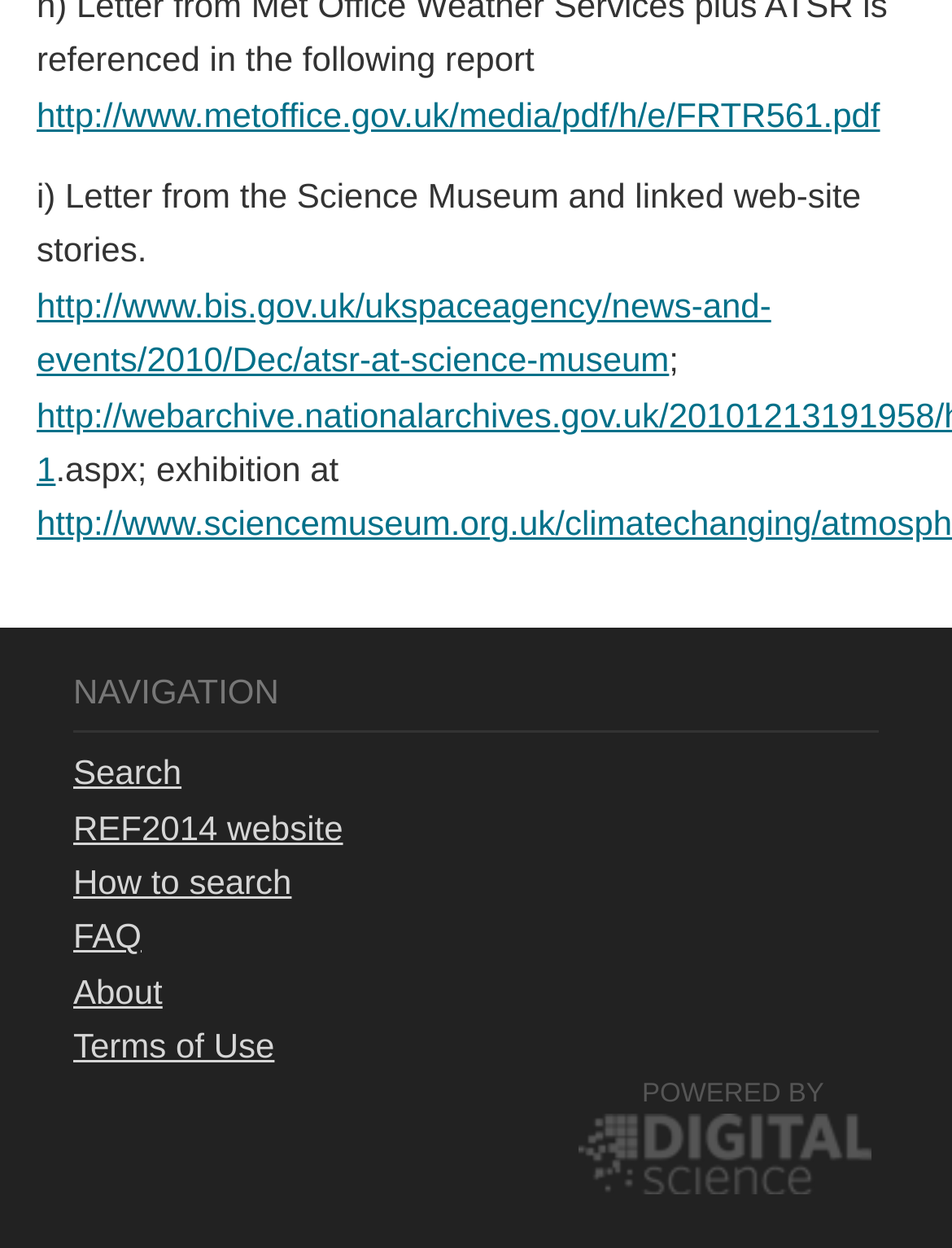Can you show the bounding box coordinates of the region to click on to complete the task described in the instruction: "Open the PDF file"?

[0.038, 0.076, 0.924, 0.107]